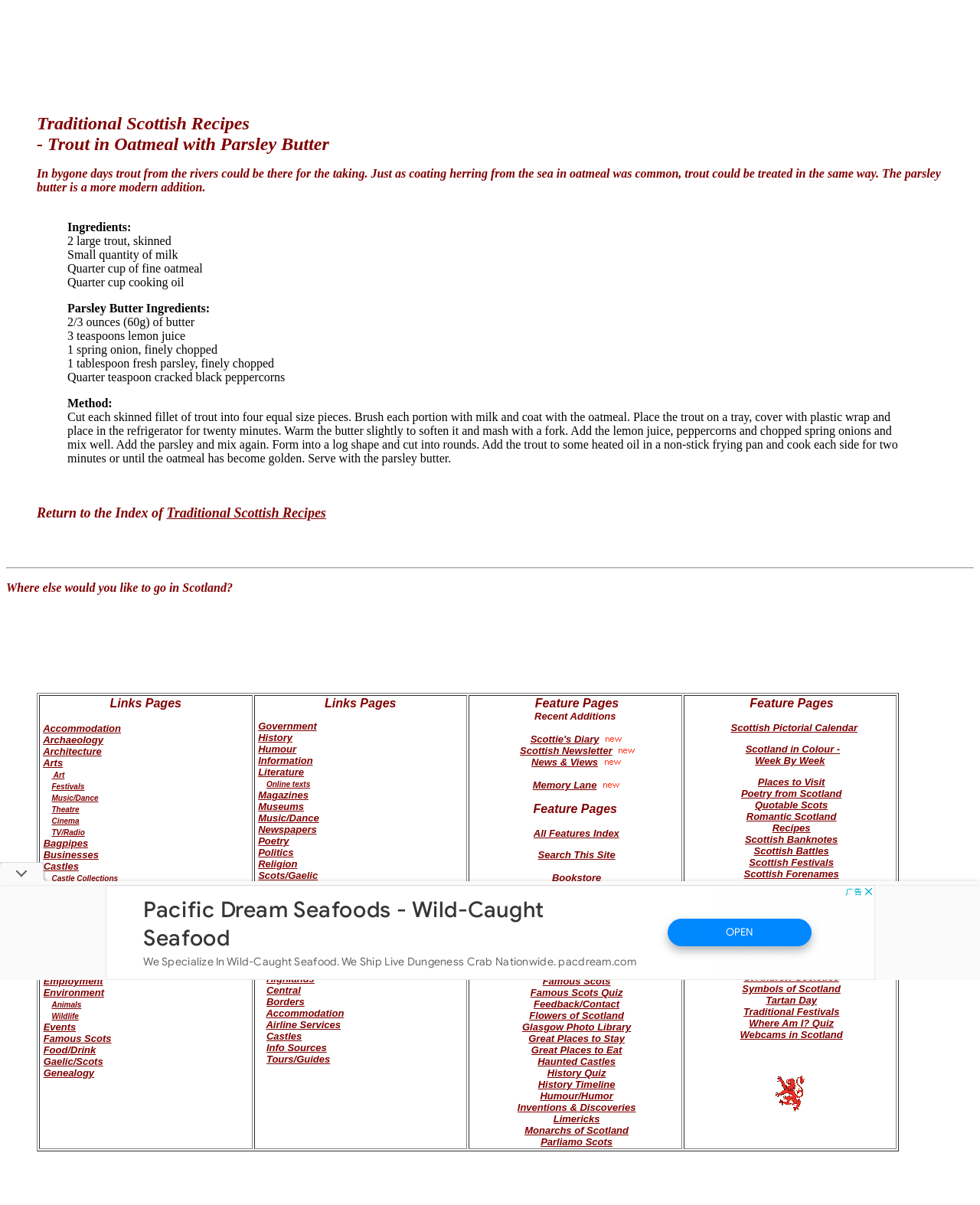How many links are there in the table with categories?
Refer to the image and give a detailed response to the question.

The table with categories, represented by the gridcell element with ID 167, contains 30 links to various categories such as Accommodation, Archaeology, Architecture, and so on. These links are listed in a single row of the table.